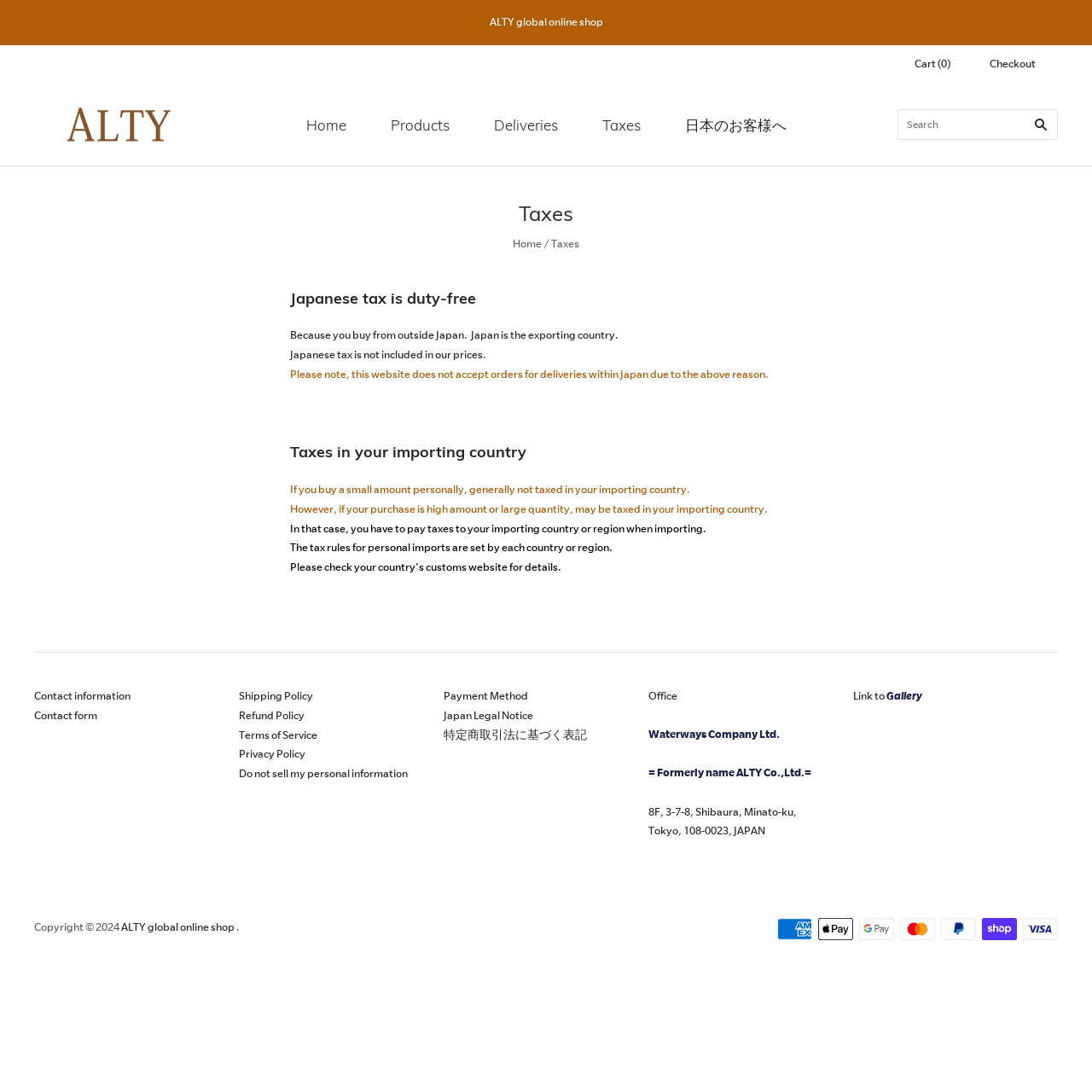Can you look at the image and give a comprehensive answer to the question:
What is the tax policy of this website?

The meta description and the content of the webpage indicate that Japanese tax is not included in the prices, and the website does not accept orders for deliveries within Japan. This implies that the website is duty-free.